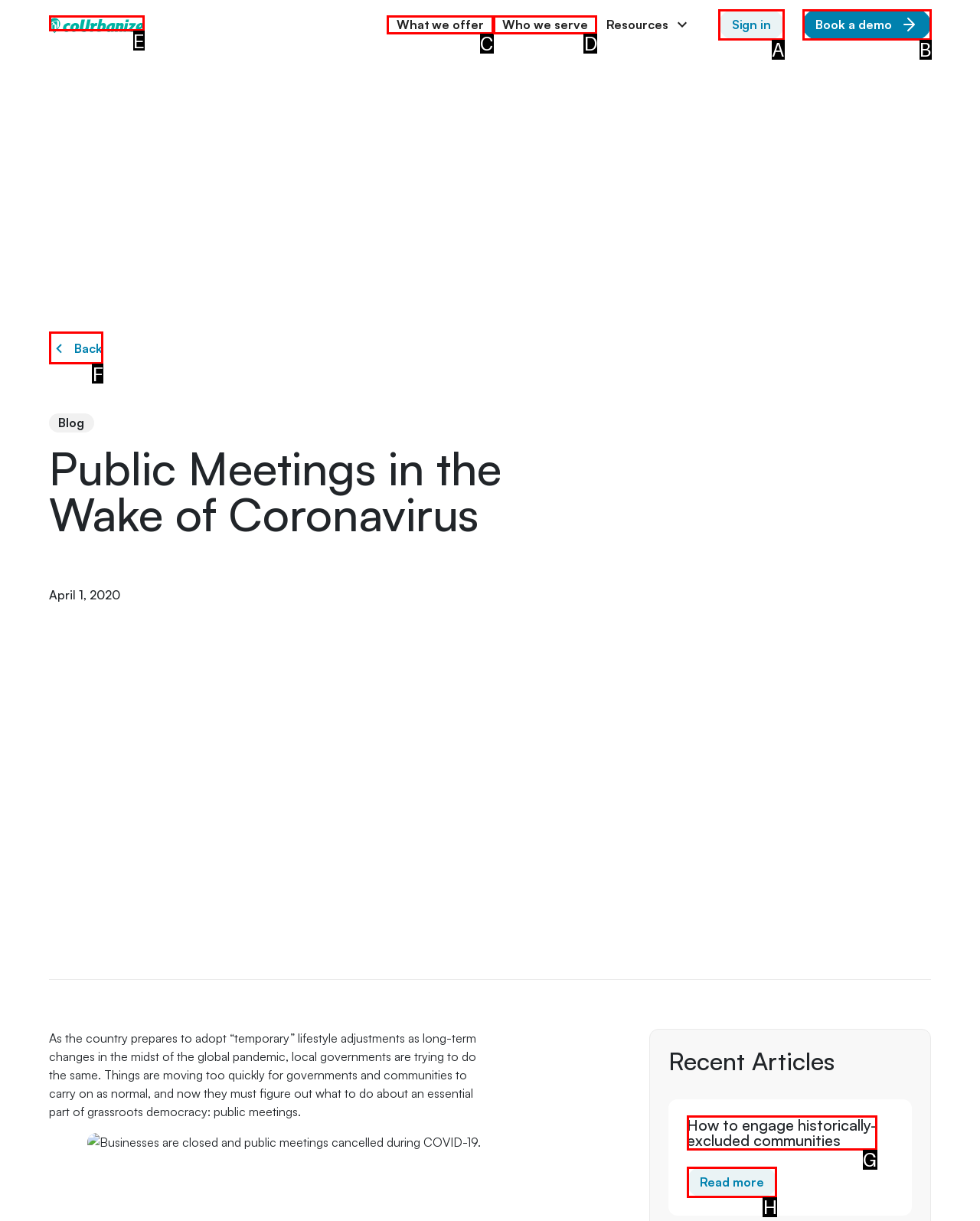Which HTML element fits the description: What we offer? Respond with the letter of the appropriate option directly.

C